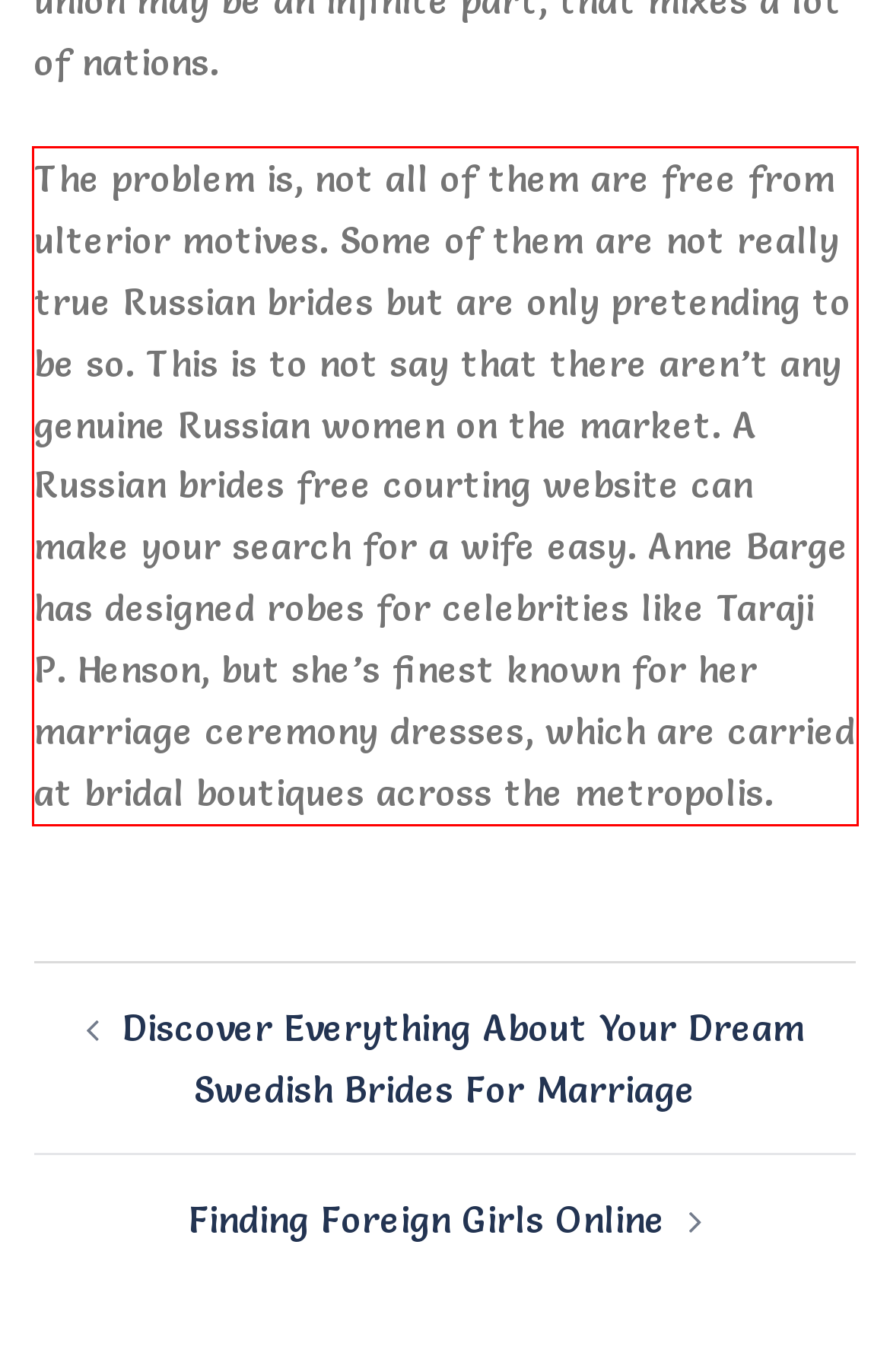Examine the webpage screenshot and use OCR to recognize and output the text within the red bounding box.

The problem is, not all of them are free from ulterior motives. Some of them are not really true Russian brides but are only pretending to be so. This is to not say that there aren’t any genuine Russian women on the market. A Russian brides free courting website can make your search for a wife easy. Anne Barge has designed robes for celebrities like Taraji P. Henson, but she’s finest known for her marriage ceremony dresses, which are carried at bridal boutiques across the metropolis.